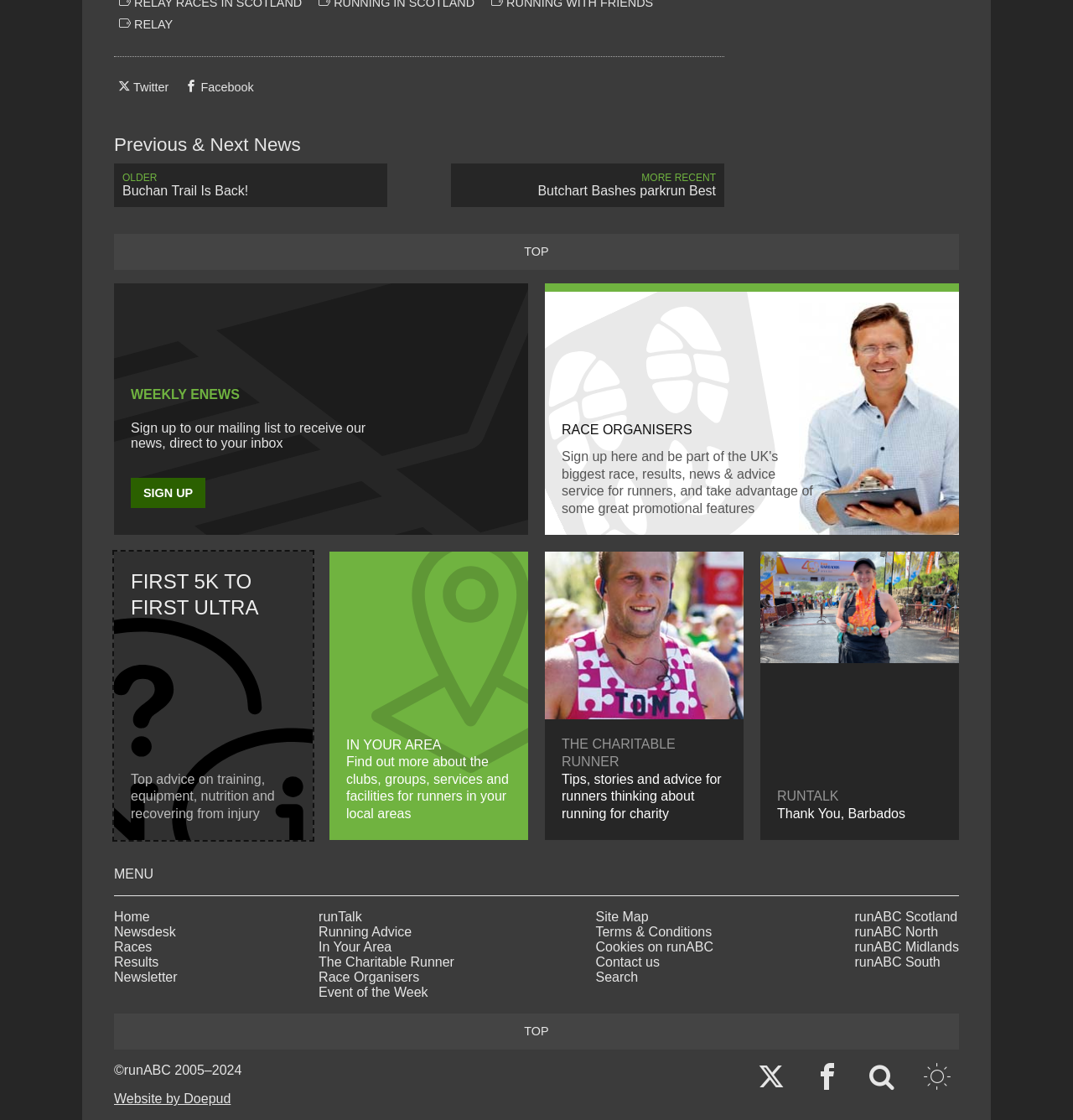Locate the bounding box coordinates of the element you need to click to accomplish the task described by this instruction: "Find out more about the clubs in your area".

[0.307, 0.493, 0.492, 0.75]